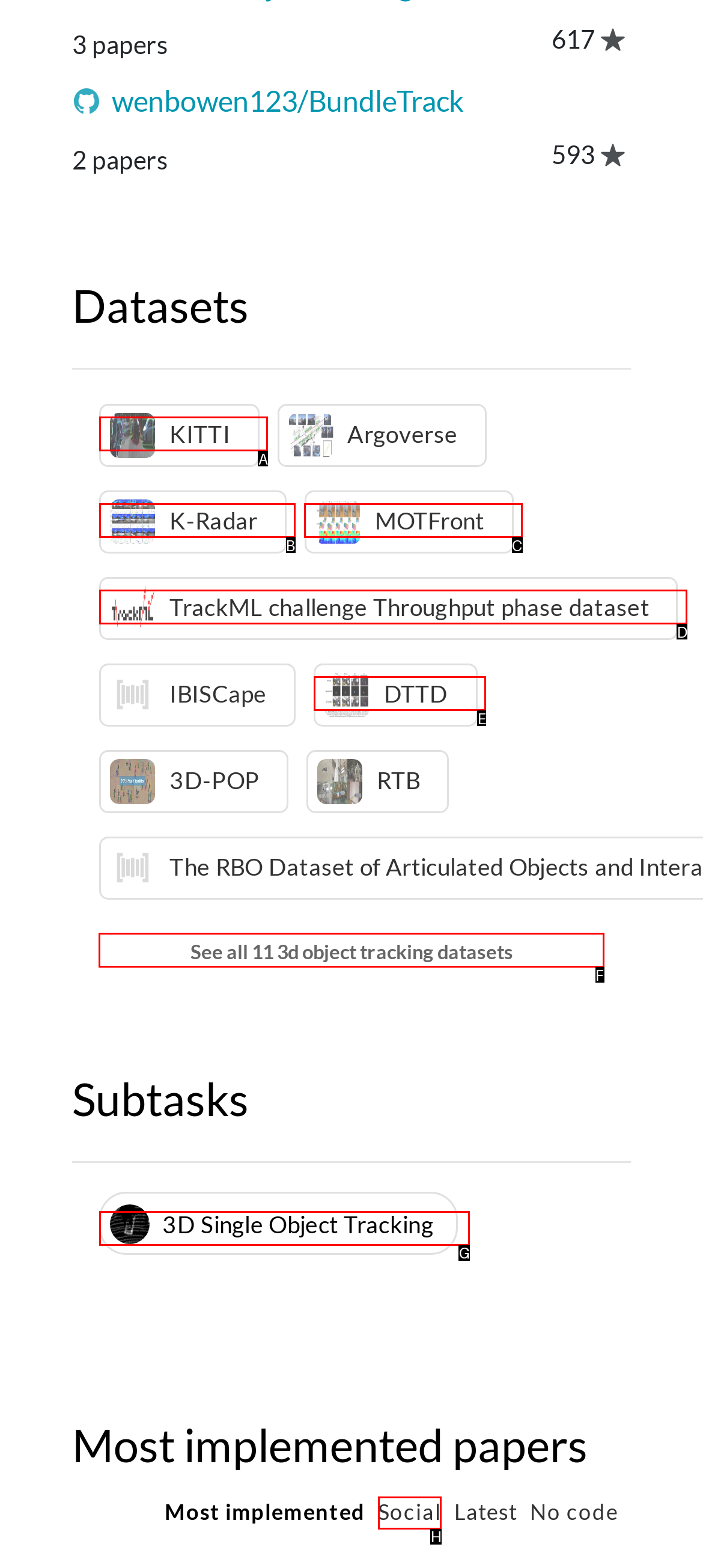Select the HTML element that needs to be clicked to carry out the task: Visit Twitter Page
Provide the letter of the correct option.

None